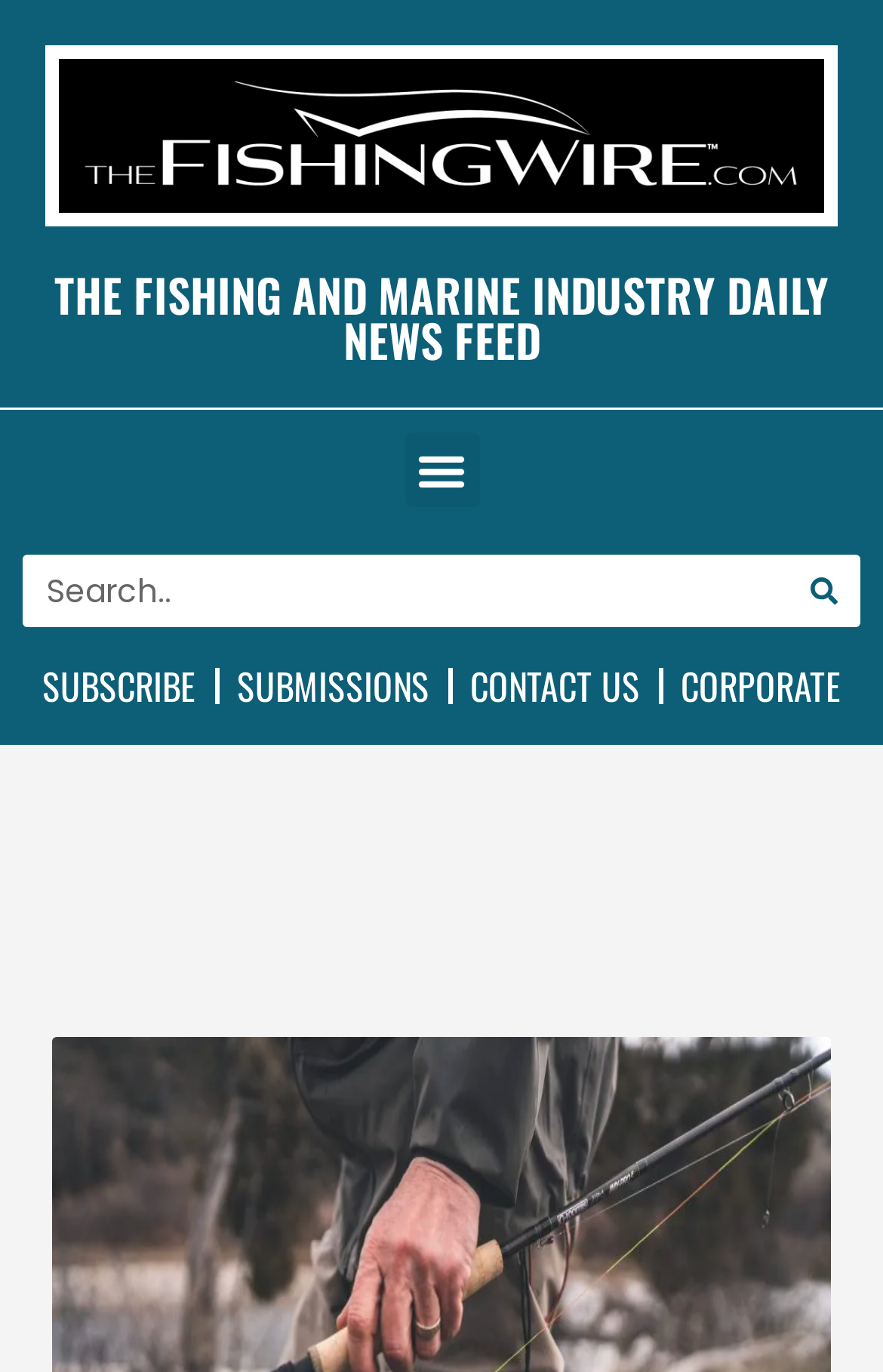How many links are in the main section? Please answer the question using a single word or phrase based on the image.

6